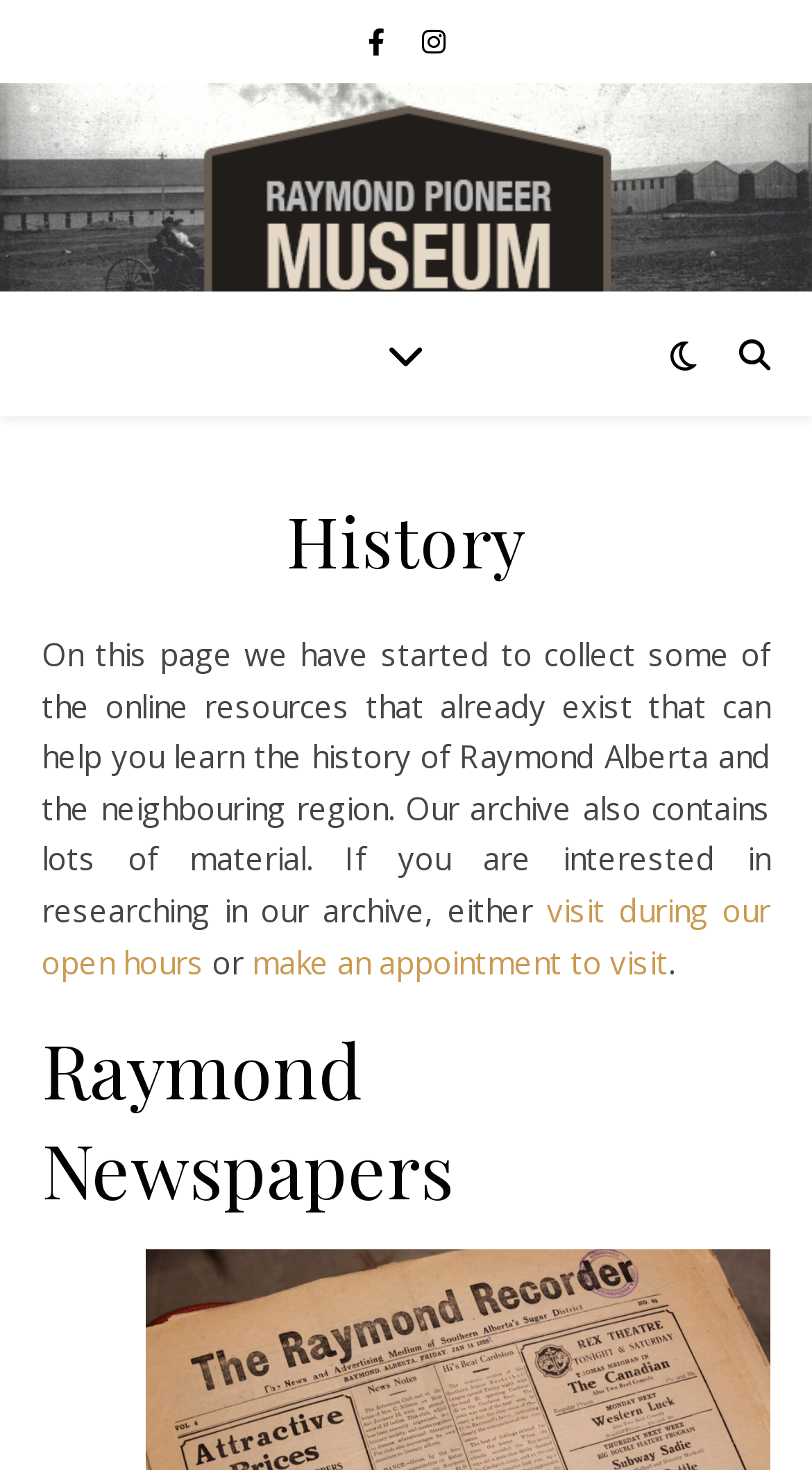From the screenshot, find the bounding box of the UI element matching this description: "title="Raymond Pioneer Museum"". Supply the bounding box coordinates in the form [left, top, right, bottom], each a float between 0 and 1.

[0.244, 0.071, 0.756, 0.285]